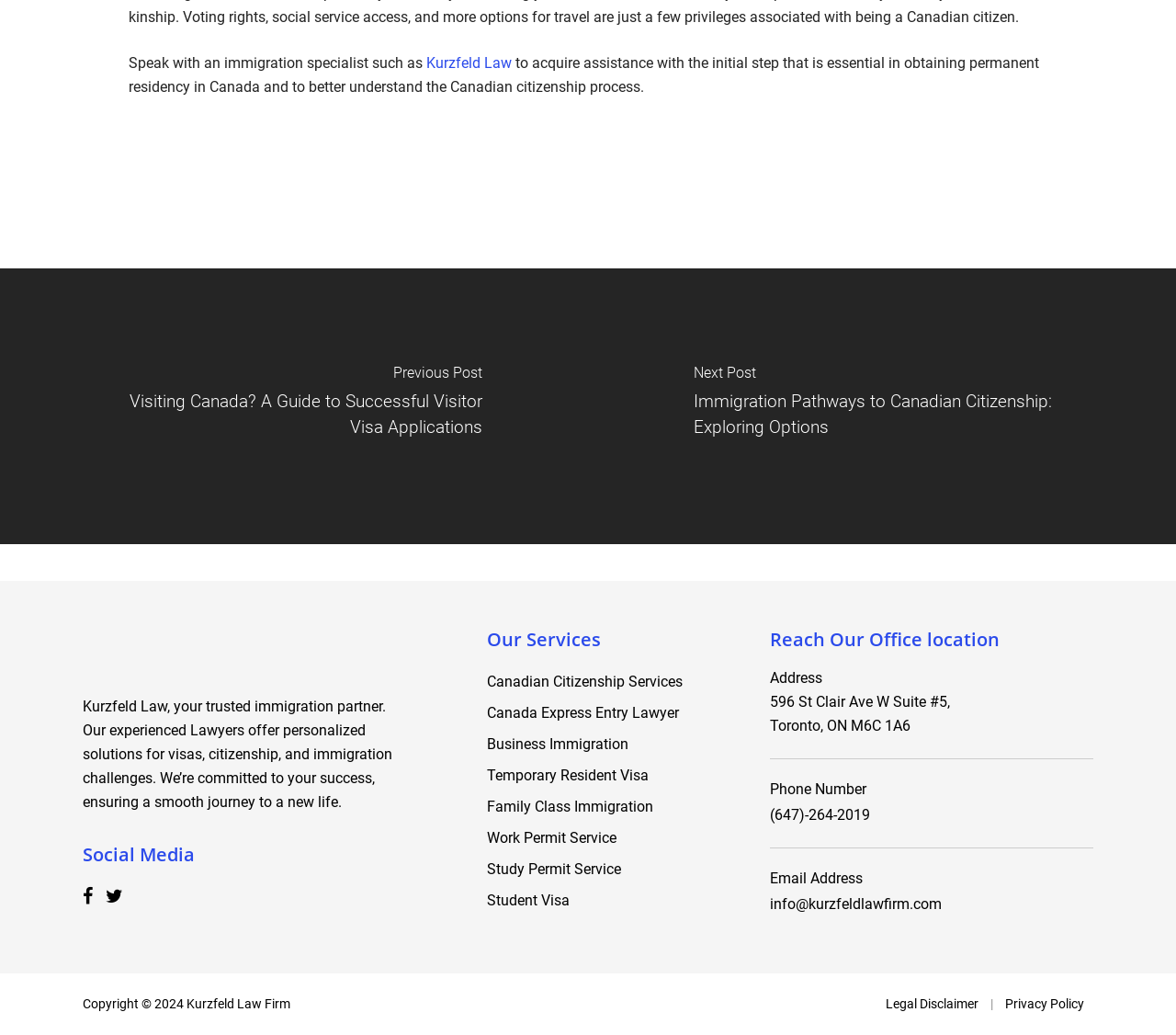What is the phone number of the law firm?
Look at the image and answer the question with a single word or phrase.

(647)-264-2019